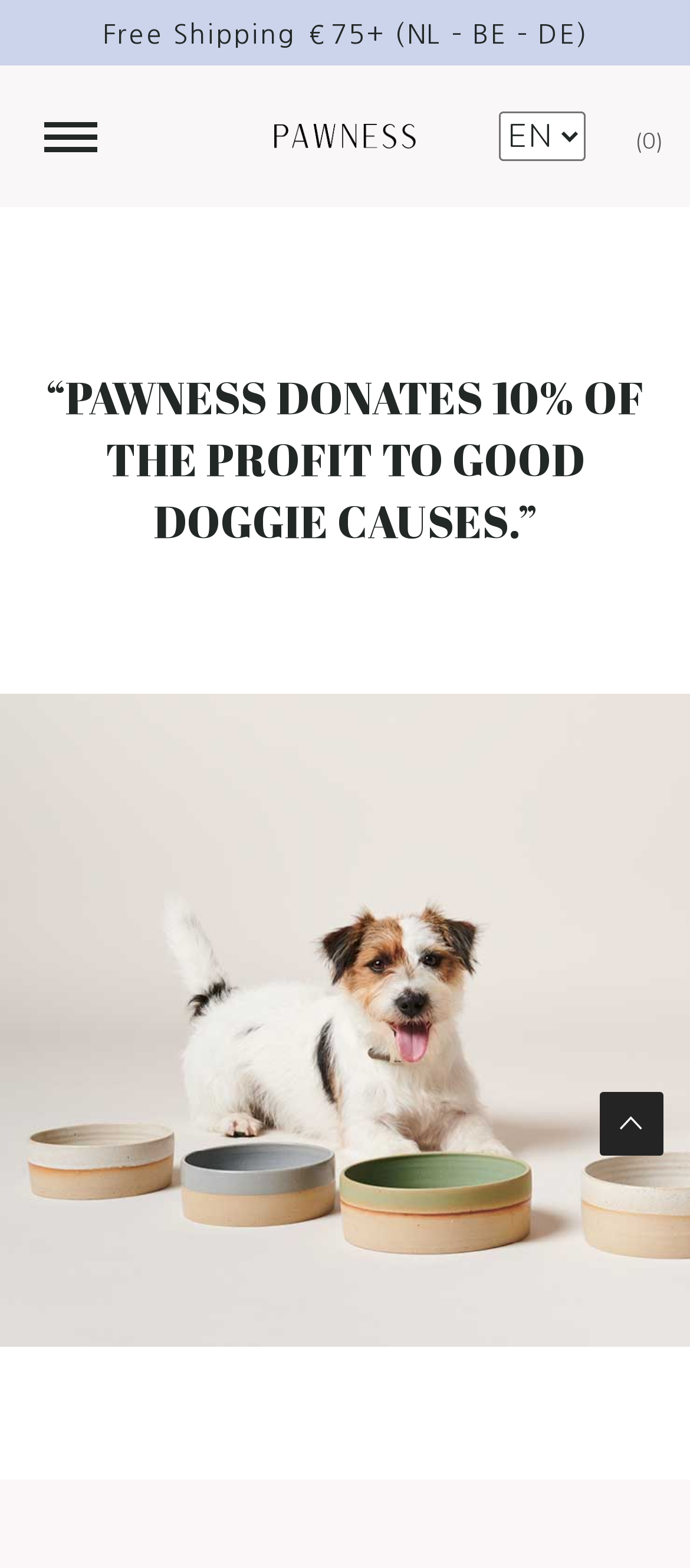Summarize the webpage comprehensively, mentioning all visible components.

The webpage is about Pawness Charity, with a prominent logo and brand name "Pawness" located near the top center of the page. Below the logo, there is a link to the website's main page. To the top right, there is a link that reads "Free Shipping €75+ (NL – BE – DE)". 

On the top right corner, there is a layout table with a link containing a shopping cart icon. 

The main content of the page is a heading that states "PAWNESS DONATES 10% OF THE PROFIT TO GOOD DOGGIE CAUSES." This heading is positioned above a large image that takes up most of the page's width, depicting a dog with a Pawness product, specifically a feeder bowl. The image has a caption, but its content is not specified. 

There is a combobox located near the top right of the page, which is currently not expanded.